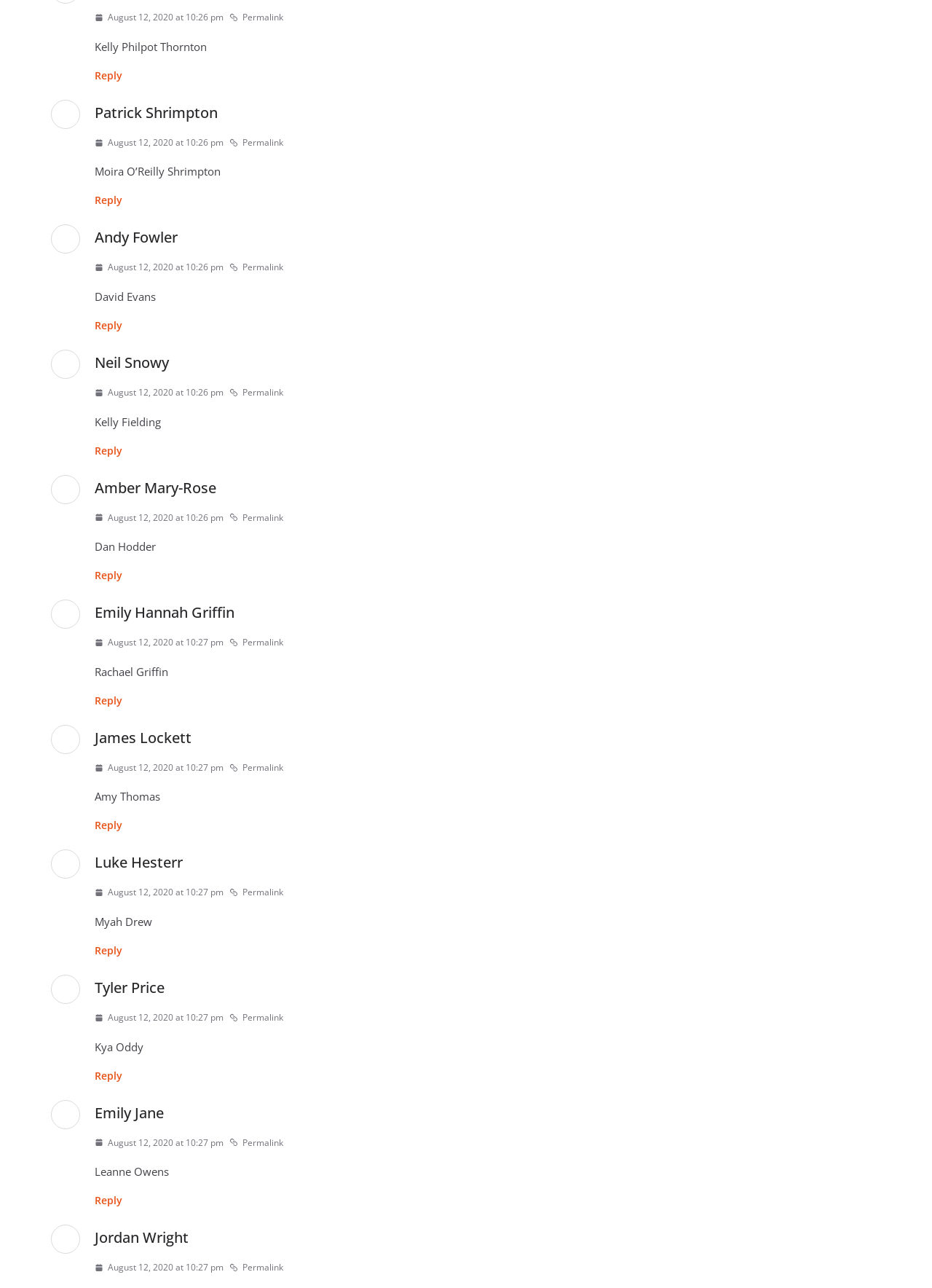Can you pinpoint the bounding box coordinates for the clickable element required for this instruction: "Reply to Kelly Philpot Thornton"? The coordinates should be four float numbers between 0 and 1, i.e., [left, top, right, bottom].

[0.102, 0.053, 0.131, 0.064]